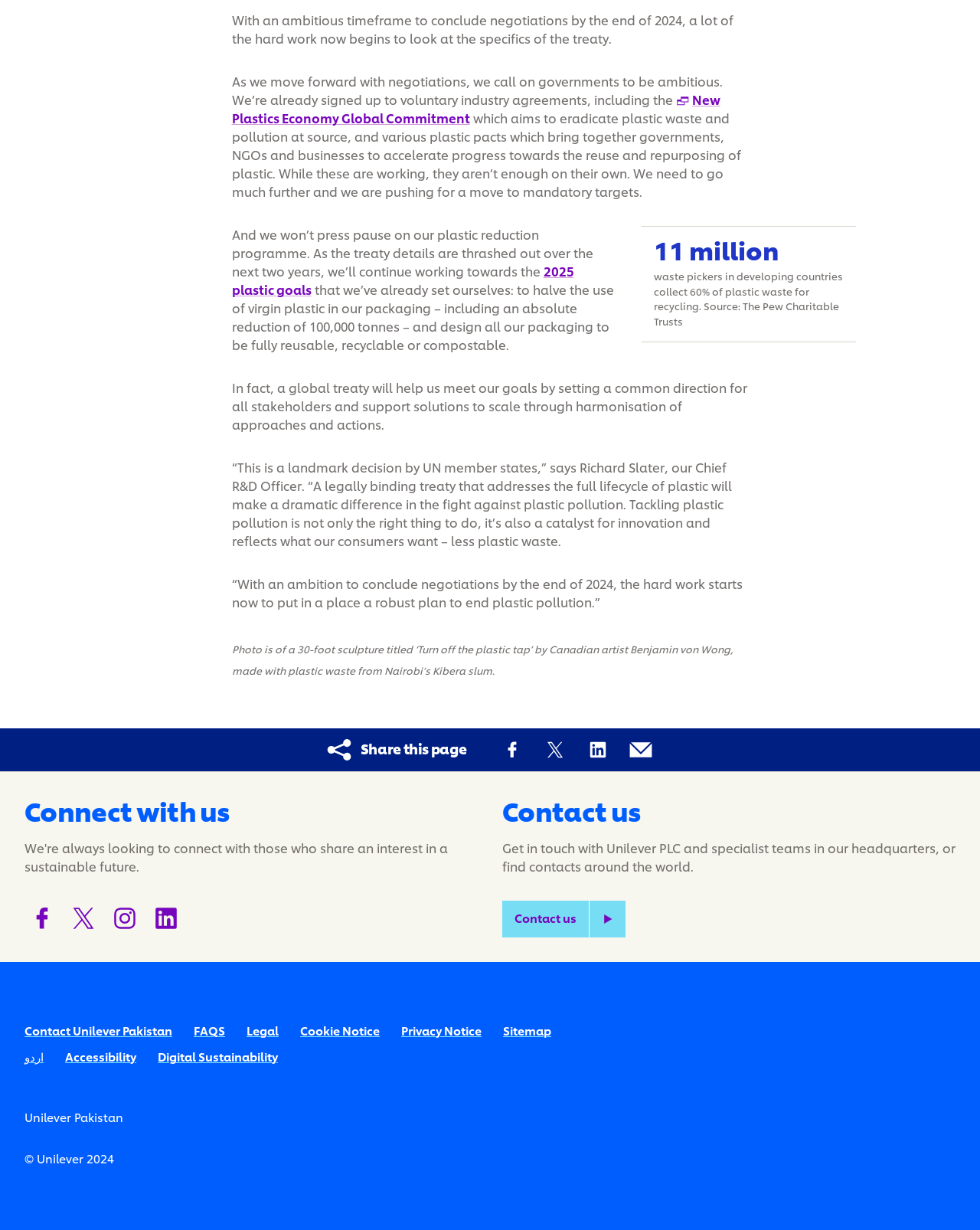Determine the coordinates of the bounding box for the clickable area needed to execute this instruction: "Share this page on Facebook".

[0.507, 0.597, 0.539, 0.622]